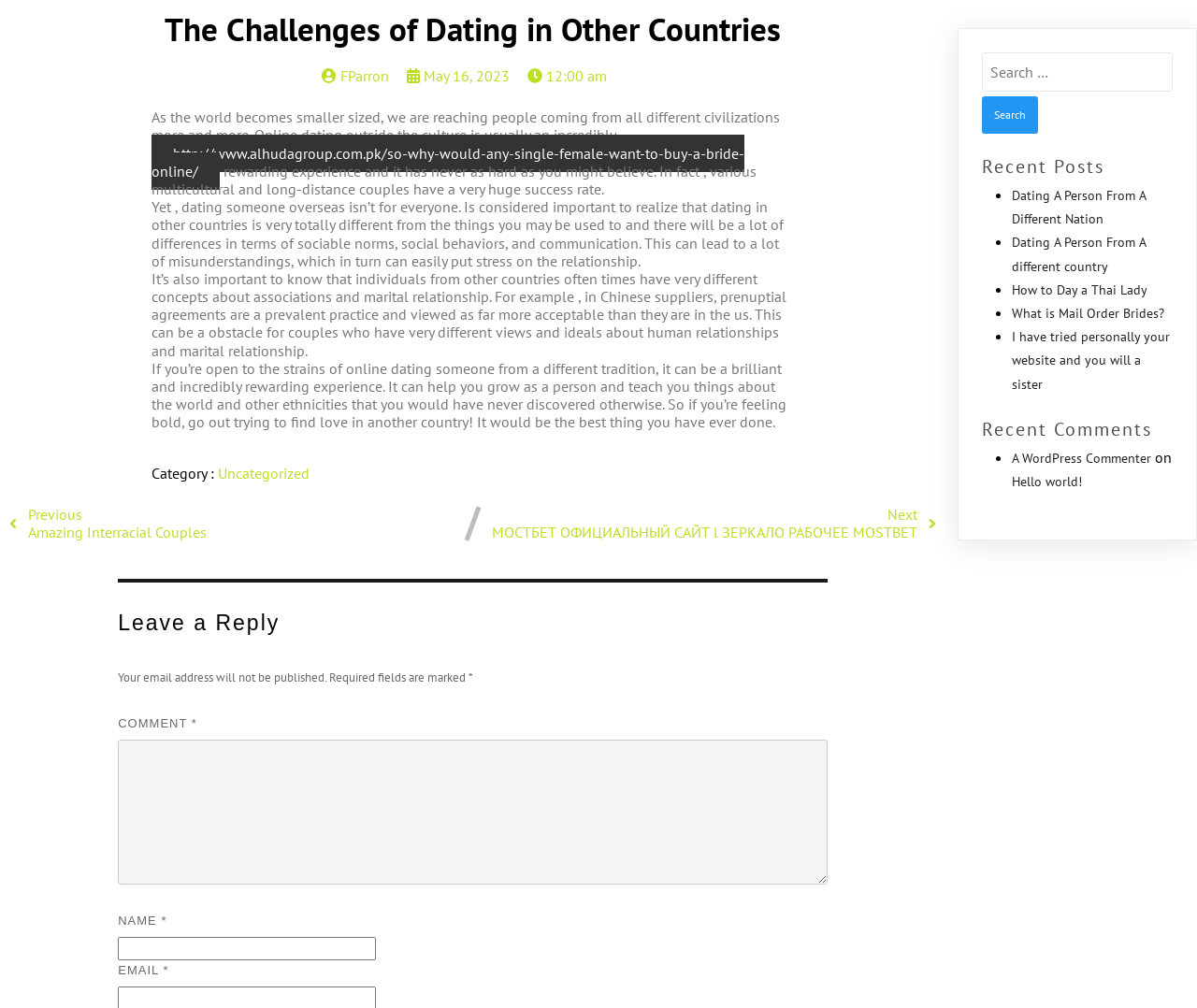Please find the bounding box for the following UI element description. Provide the coordinates in (top-left x, top-left y, bottom-right x, bottom-right y) format, with values between 0 and 1: Uncategorized

[0.182, 0.46, 0.258, 0.478]